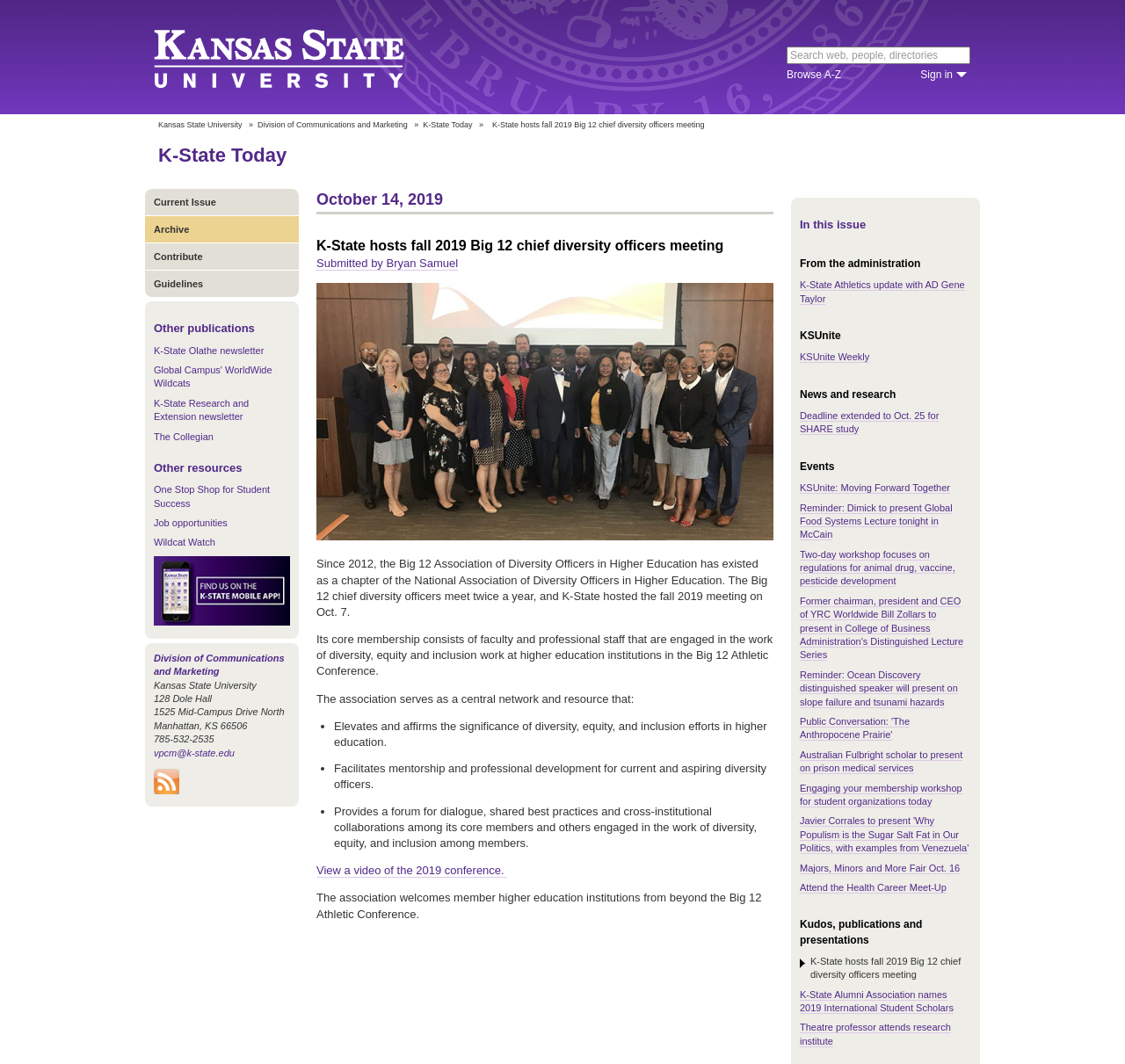Locate the bounding box of the user interface element based on this description: "Archive".

[0.129, 0.203, 0.266, 0.228]